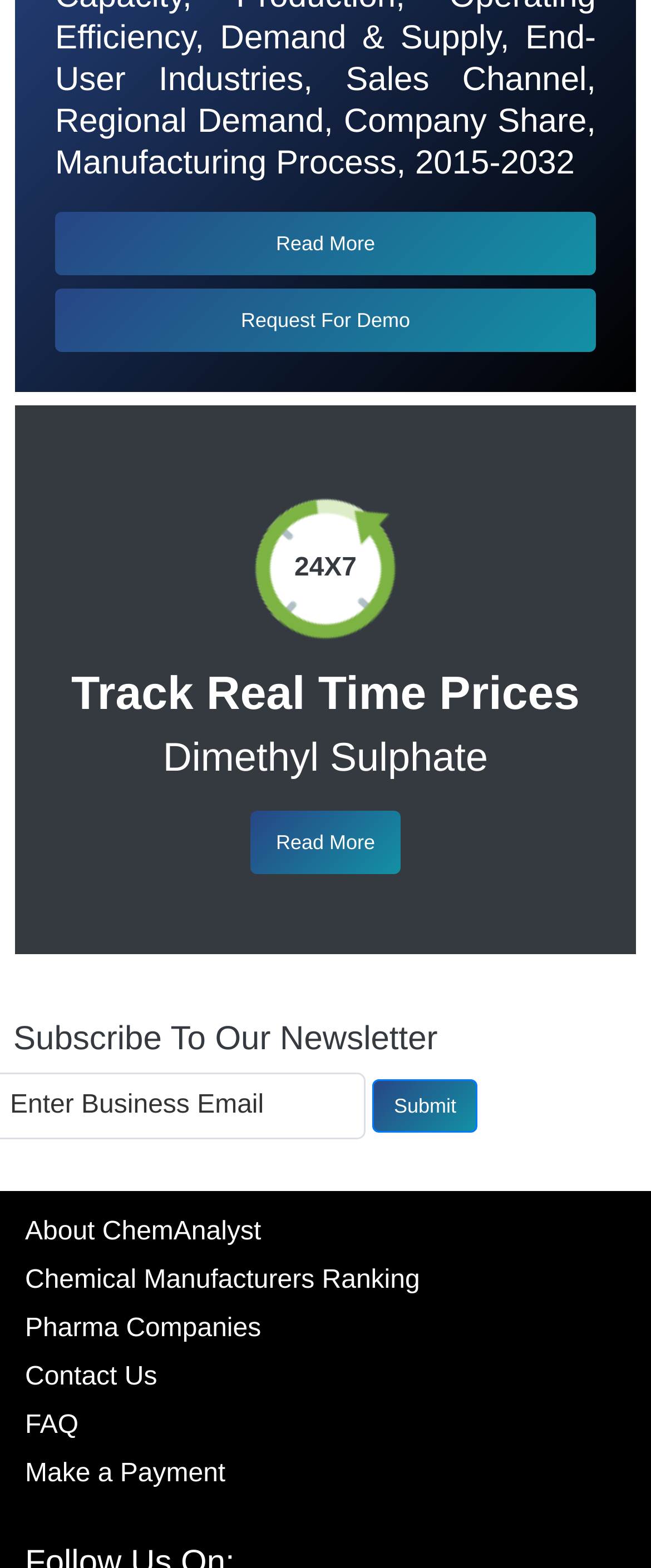Could you determine the bounding box coordinates of the clickable element to complete the instruction: "Visit the European SharePoint, Office 365 and Azure Conference webinar series"? Provide the coordinates as four float numbers between 0 and 1, i.e., [left, top, right, bottom].

None